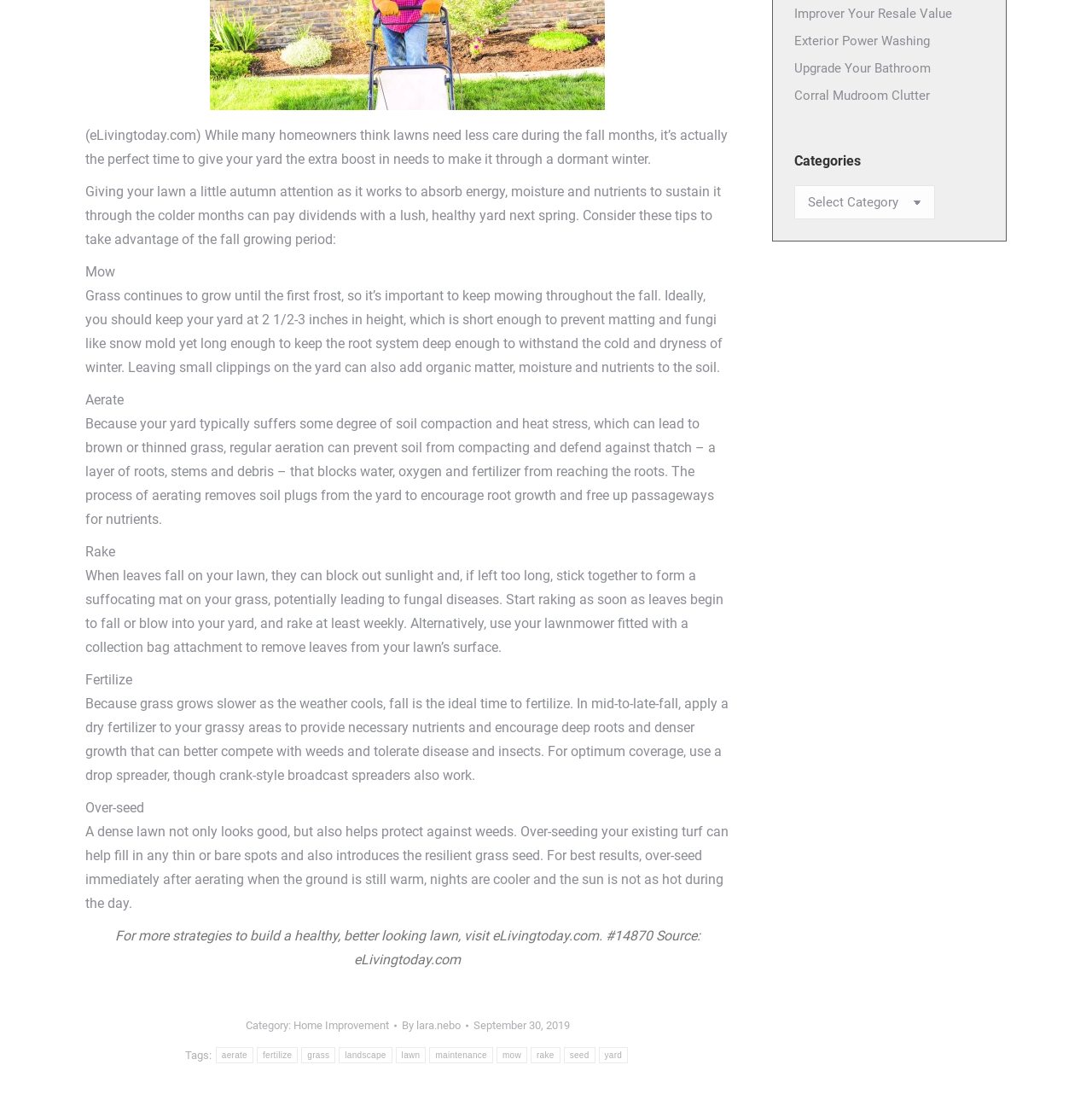Given the webpage screenshot and the description, determine the bounding box coordinates (top-left x, top-left y, bottom-right x, bottom-right y) that define the location of the UI element matching this description: Upgrade Your Bathroom

[0.727, 0.052, 0.852, 0.073]